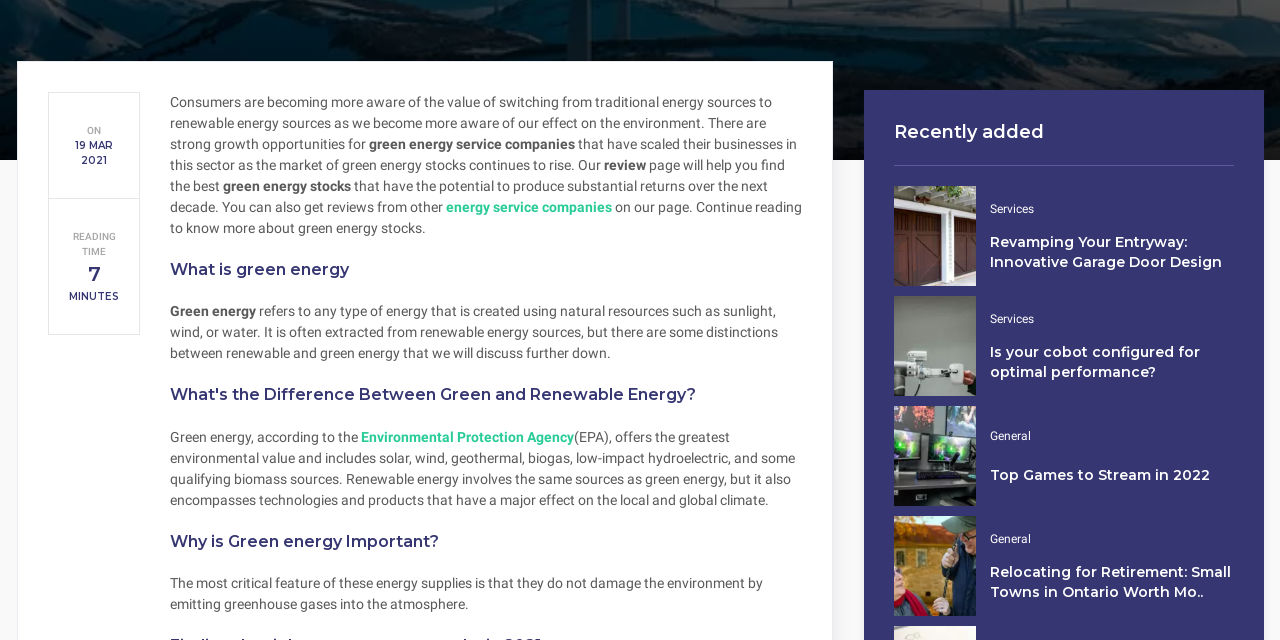Please find the bounding box for the following UI element description. Provide the coordinates in (top-left x, top-left y, bottom-right x, bottom-right y) format, with values between 0 and 1: General

None